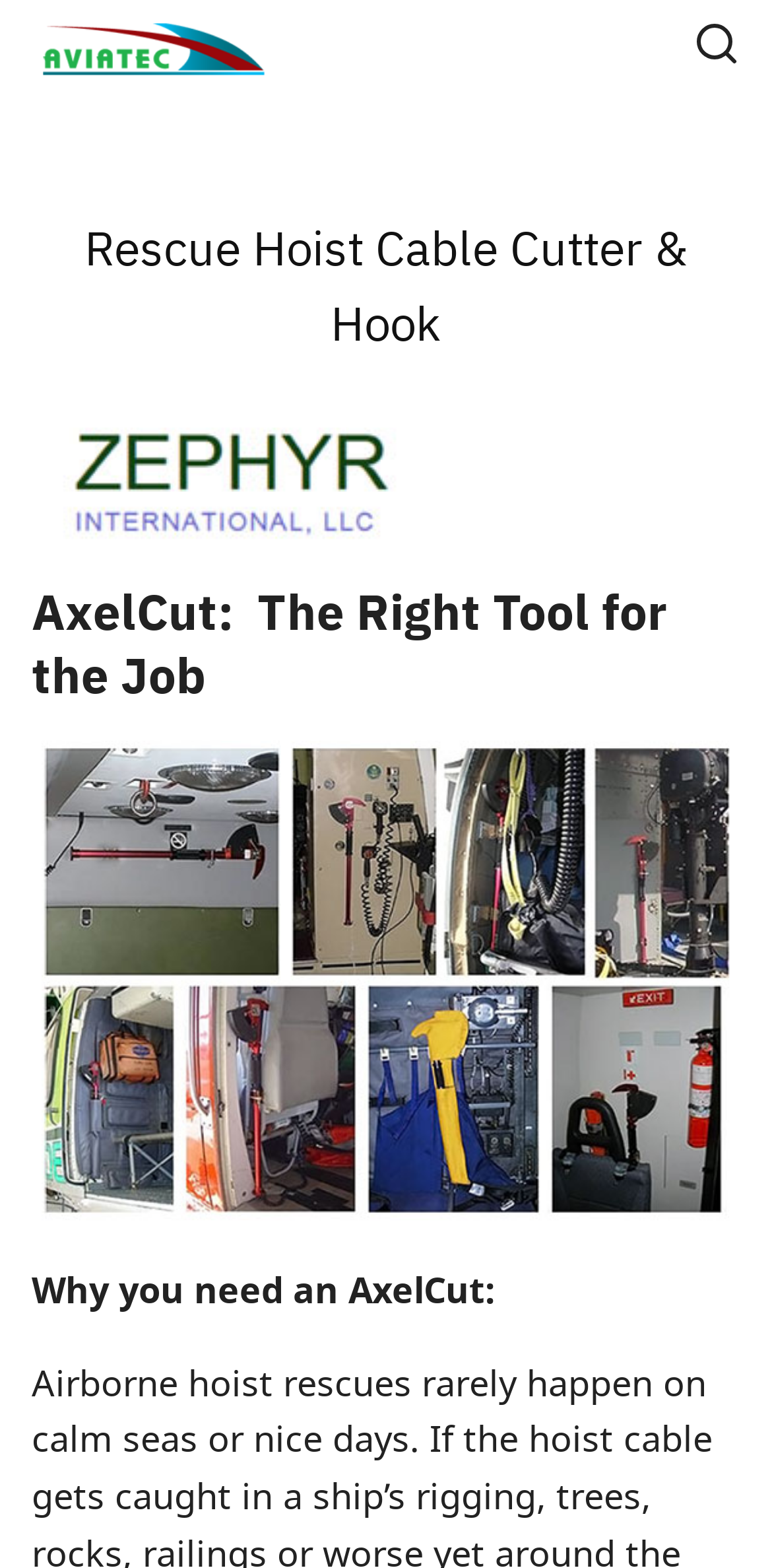Please provide the bounding box coordinates for the element that needs to be clicked to perform the instruction: "Enter first name". The coordinates must consist of four float numbers between 0 and 1, formatted as [left, top, right, bottom].

None